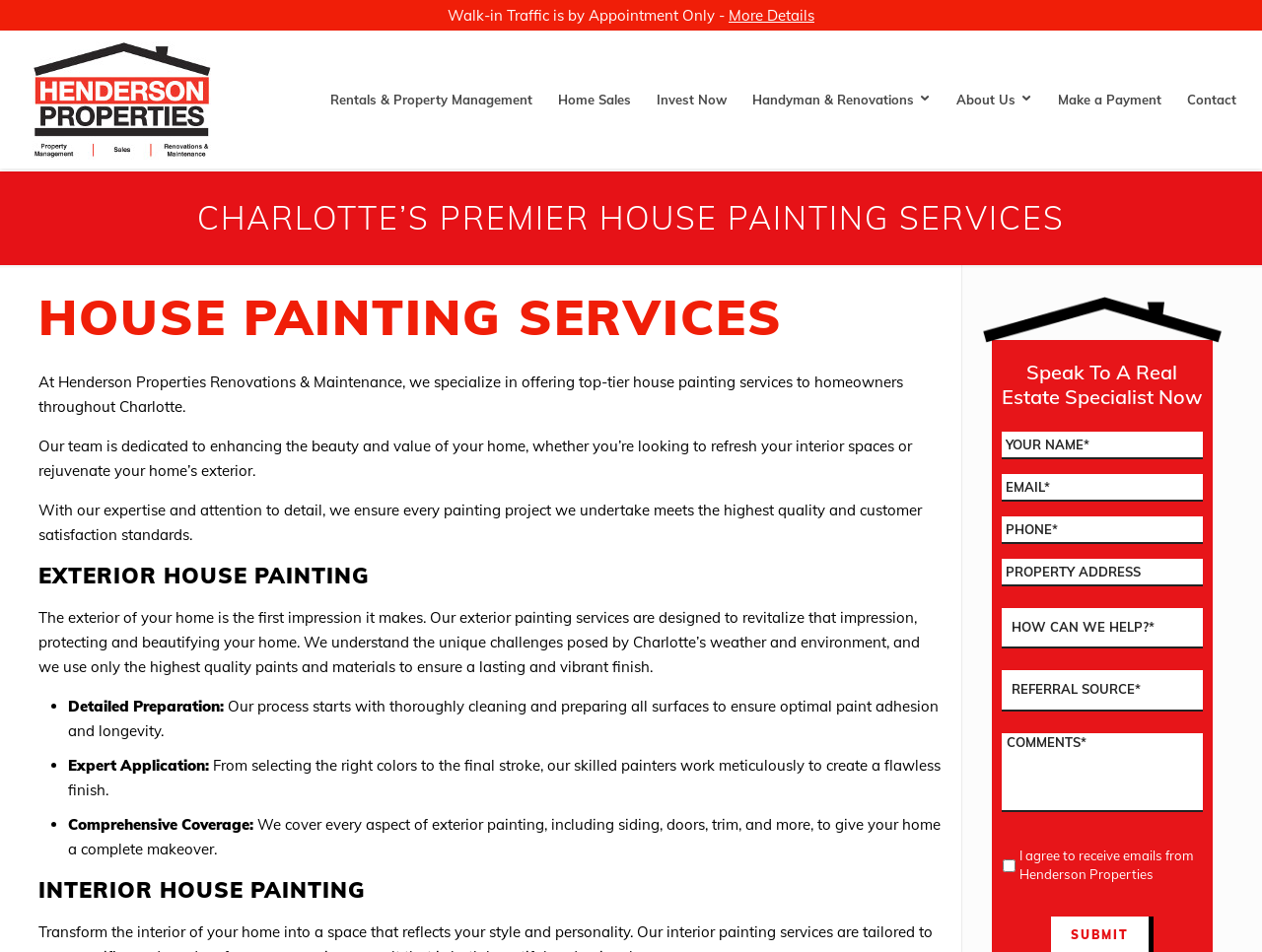What is the company's approach to exterior house painting?
Based on the screenshot, respond with a single word or phrase.

Detailed preparation, expert application, and comprehensive coverage